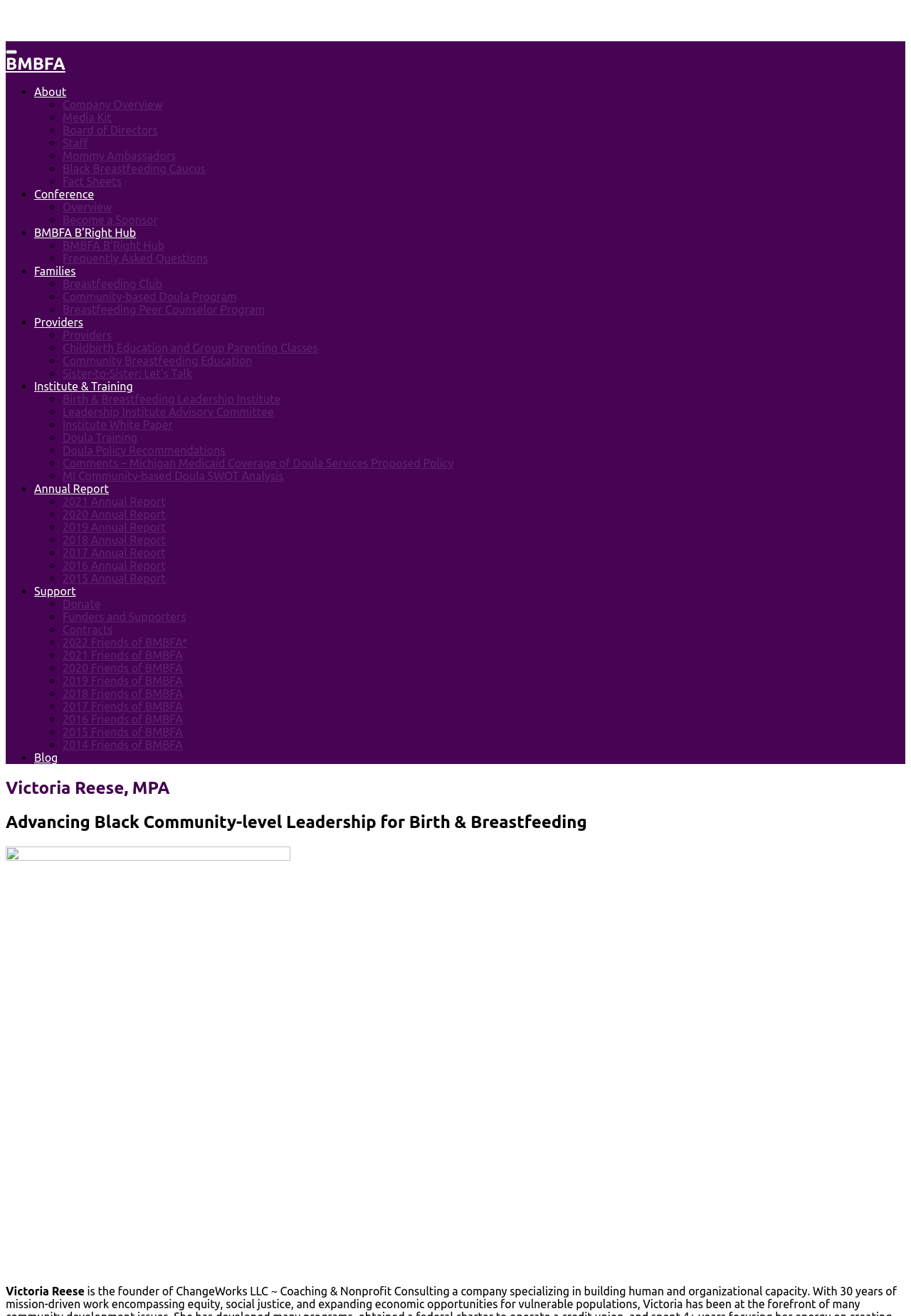Identify the bounding box coordinates of the region I need to click to complete this instruction: "Learn more about 'Breastfeeding Club'".

[0.069, 0.211, 0.178, 0.221]